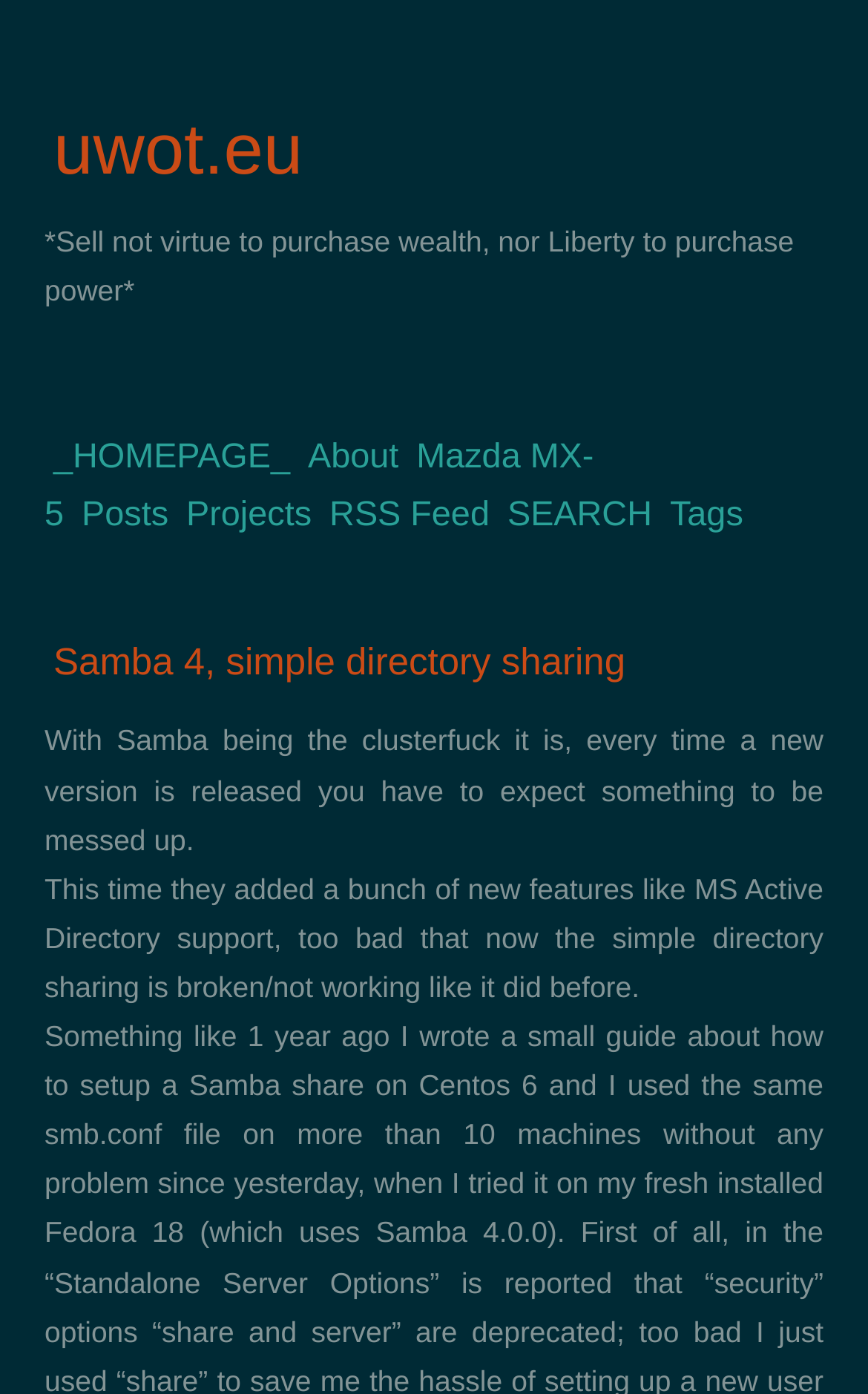Show the bounding box coordinates for the HTML element described as: "Samba 4, simple directory sharing".

[0.051, 0.456, 0.731, 0.493]